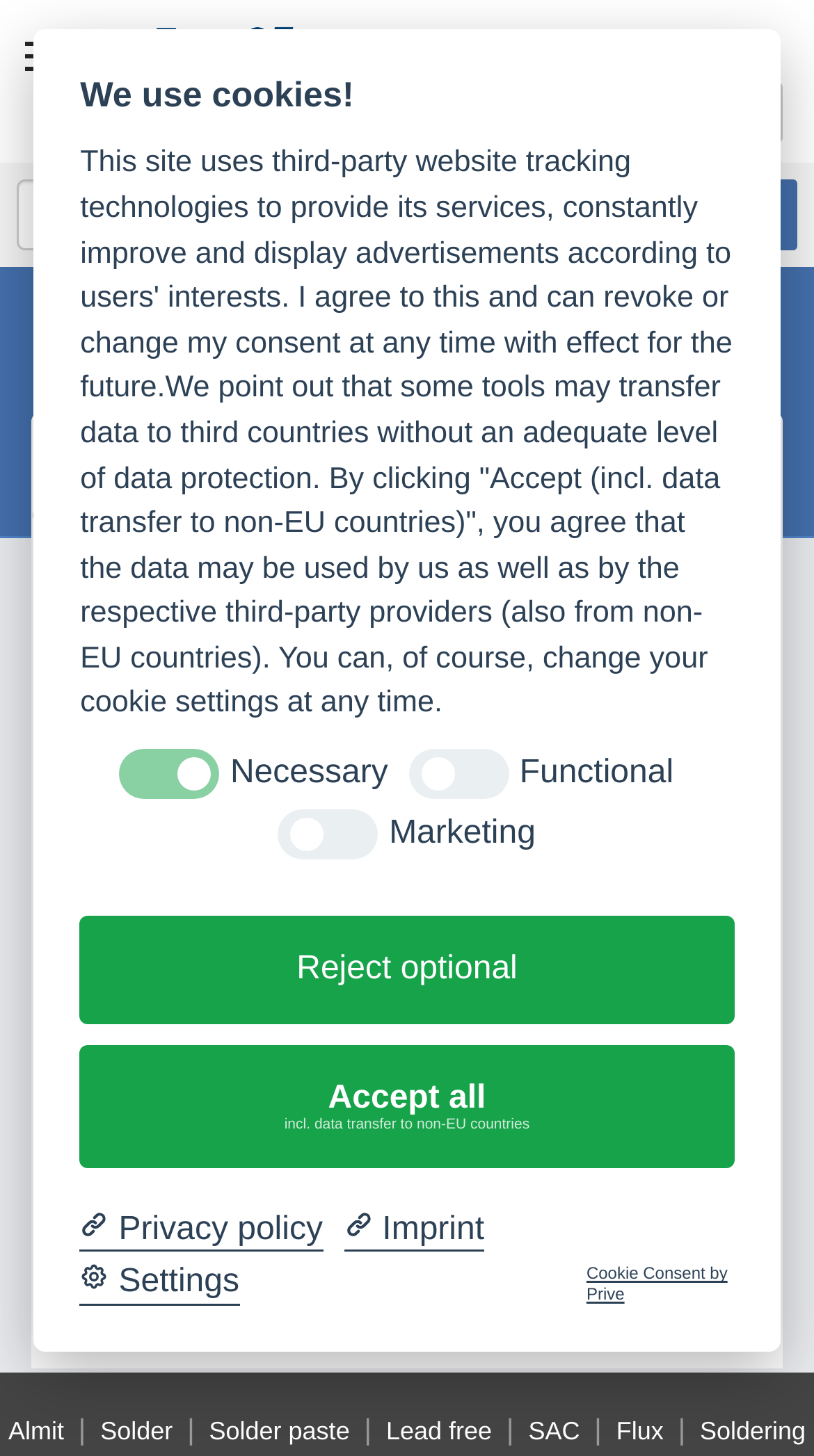Determine the bounding box coordinates of the clickable area required to perform the following instruction: "view solder wire lead free products". The coordinates should be represented as four float numbers between 0 and 1: [left, top, right, bottom].

[0.103, 0.306, 1.0, 0.359]